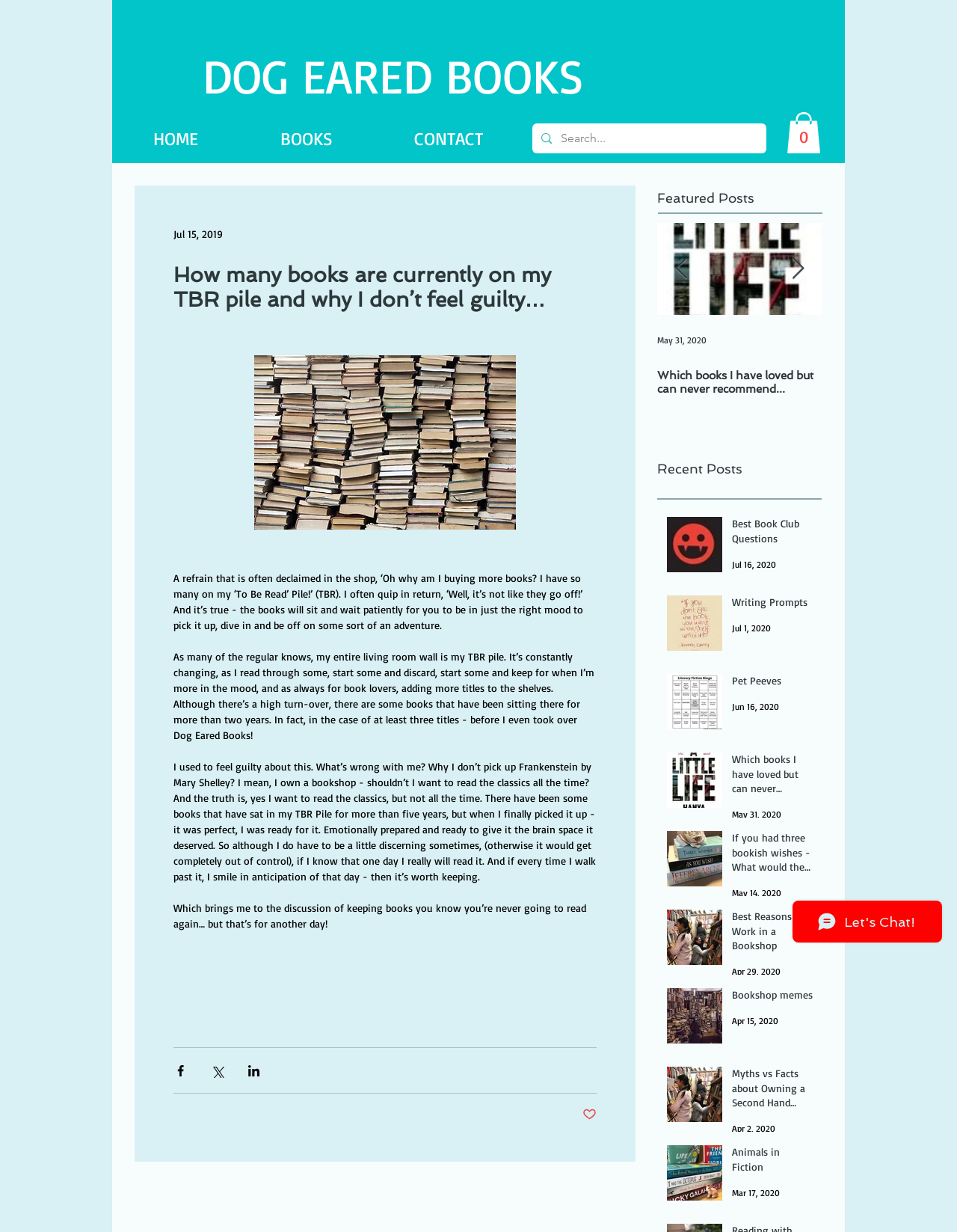Summarize the webpage with a detailed and informative caption.

This webpage is a blog post from "Dog Eared Books" with a title "How many books are currently on my TBR pile and why I don’t feel guilty…". At the top, there is a navigation menu with links to "HOME", "BOOKS", and "CONTACT". Next to it, there is a search bar with a magnifying glass icon. On the top right, there is a cart icon with "0 items" indicated.

The main content of the blog post is divided into several sections. The first section has a heading with the title of the post, followed by a few paragraphs of text discussing the author's experience with their "To Be Read" (TBR) pile. The text is accompanied by a few buttons, including "Share via Facebook", "Share via Twitter", and "Share via LinkedIn", each with a corresponding social media icon.

Below the main content, there are two sections: "Featured Posts" and "Recent Posts". The "Featured Posts" section displays four posts with images, each with a title and a date. The posts are arranged horizontally, with the most recent one on the left. The "Recent Posts" section displays four posts with images, each with a title, a date, and a brief summary. The posts are arranged vertically, with the most recent one at the top.

At the bottom of the page, there are navigation buttons to move to the previous or next item in the list of posts.